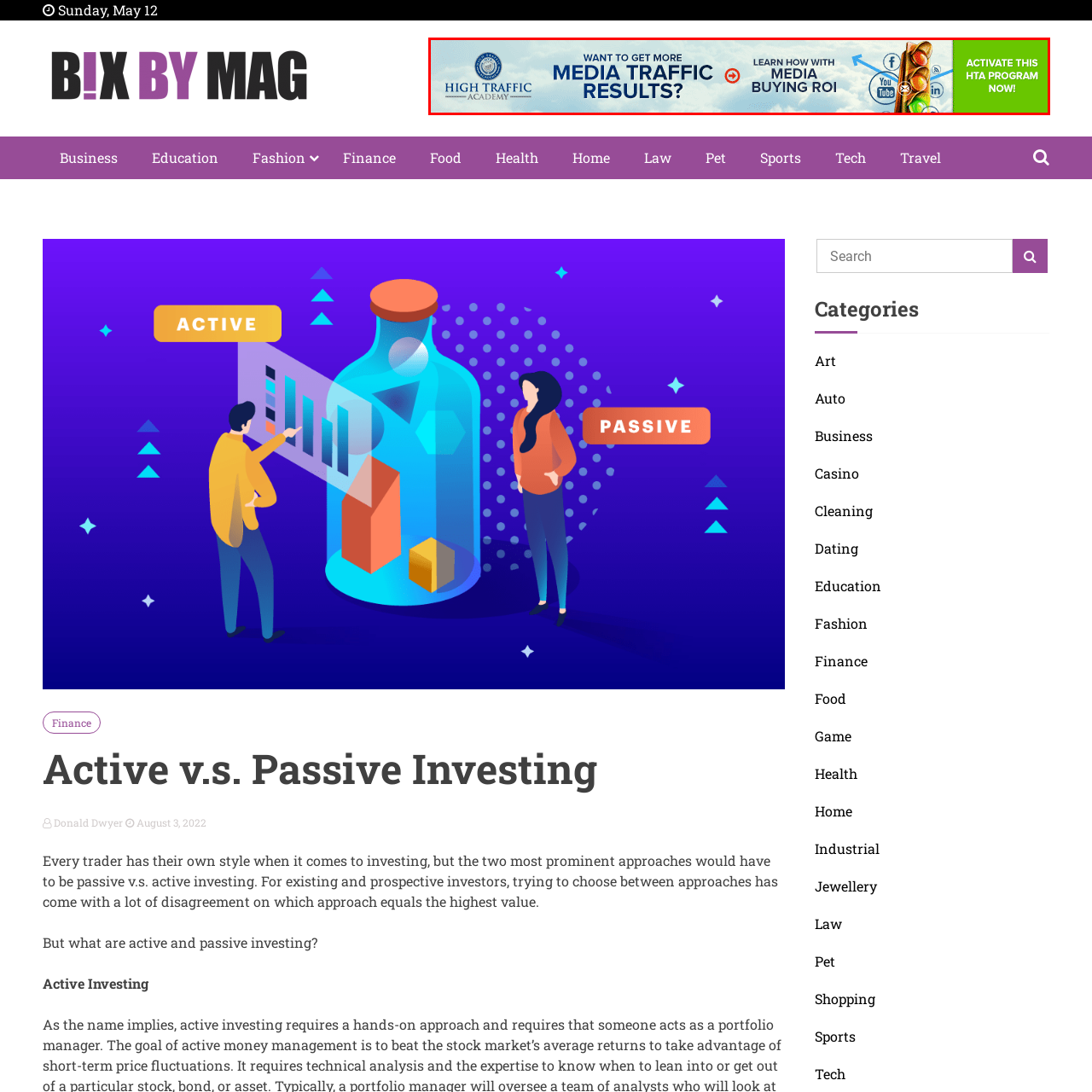Focus on the image within the purple boundary, What is the purpose of the green button on the banner? 
Answer briefly using one word or phrase.

Encourage immediate action